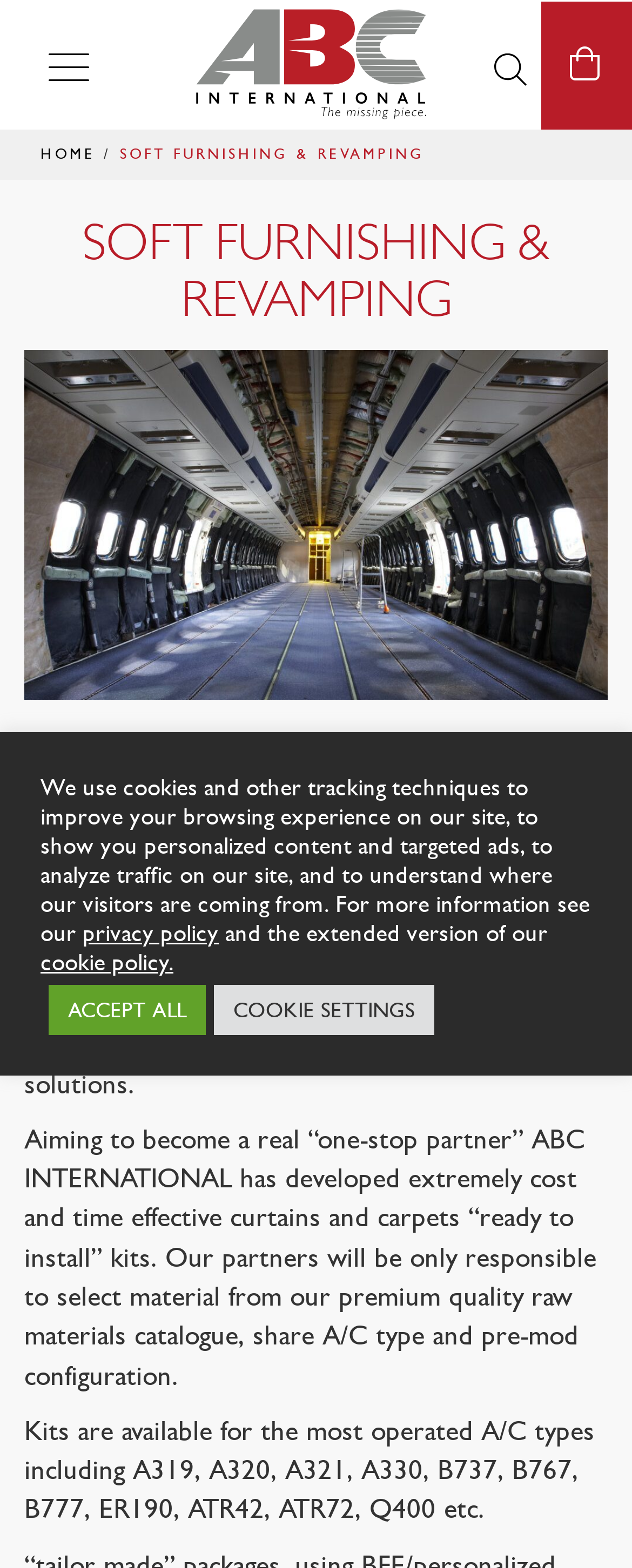Create a full and detailed caption for the entire webpage.

The webpage is about ABC International, an Italy-based company that provides innovative and creative solutions for cabin refurbishment activities. At the top left corner, there is a button to toggle navigation. Next to it, there is a link to the company's homepage, labeled "HOME". 

On the top right corner, there is an image and a link with a font awesome icon. Below it, there is a heading that reads "SOFT FURNISHING & REVAMPING" in a prominent font size. 

Below the heading, there is a large image related to soft furnishing and revamping. The company's description is provided in three paragraphs, stating that they supply innovative solutions to ease cabin refurbishment activities, and that they have developed cost and time-effective kits for curtains and carpets. The kits are available for various aircraft types.

At the bottom of the page, there is a notice about the use of cookies and tracking techniques, with links to the privacy policy and cookie policy. There are two buttons, "ACCEPT ALL" and "COOKIE SETTINGS", allowing users to manage their cookie preferences.